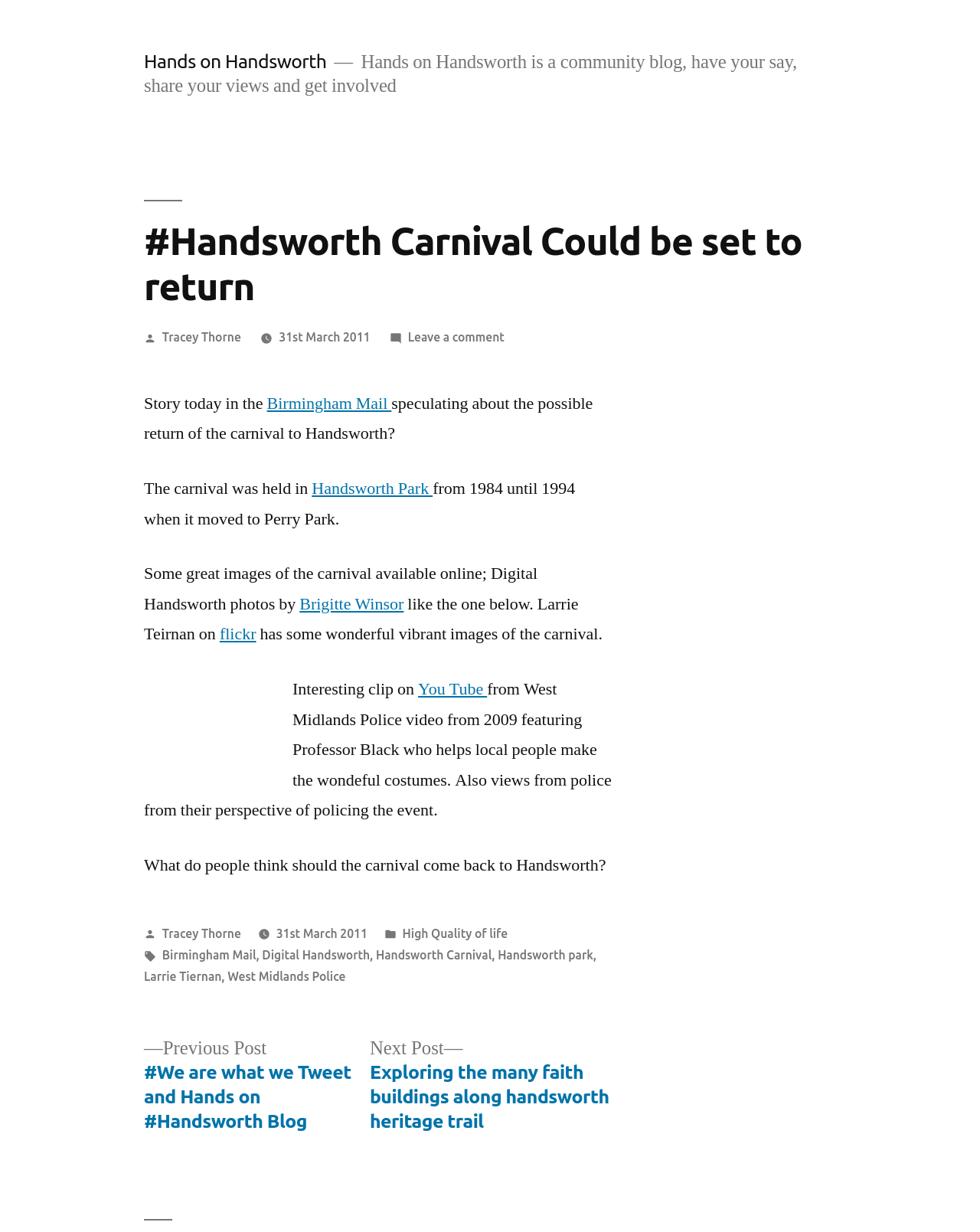Please find the bounding box coordinates of the element's region to be clicked to carry out this instruction: "Click on the link to read more about Handsworth Carnival".

[0.147, 0.162, 0.853, 0.251]